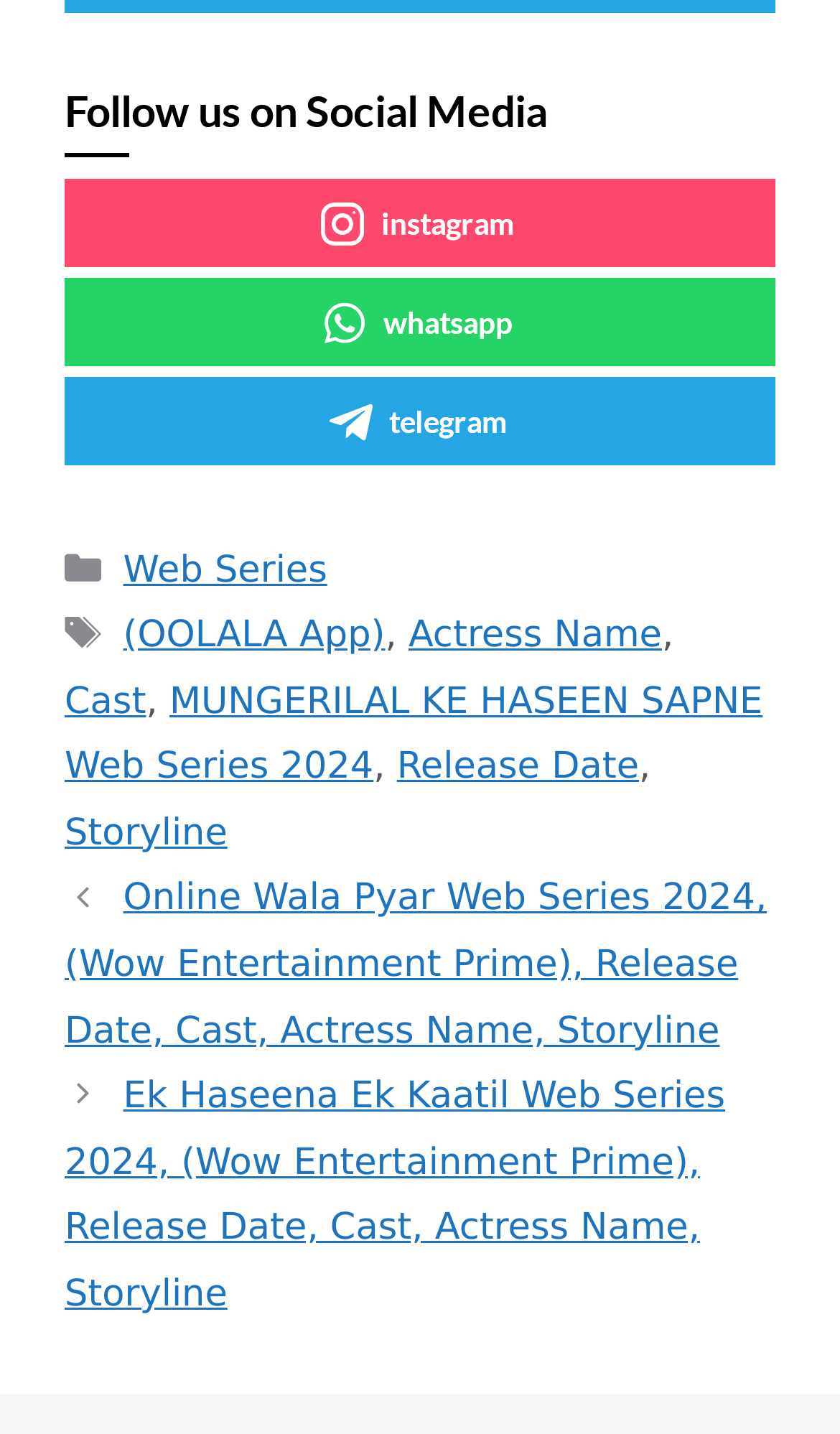Provide a single word or phrase to answer the given question: 
What is the social media platform with an image?

Instagram